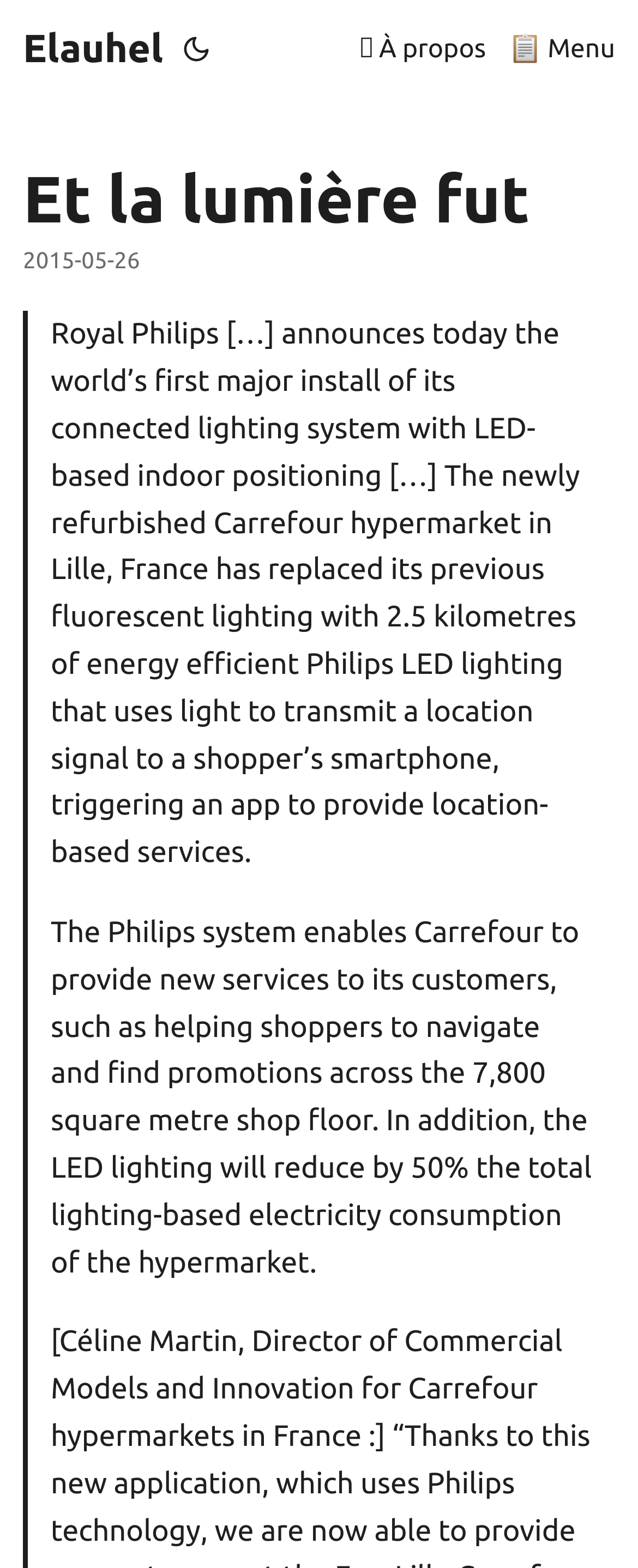Show the bounding box coordinates for the HTML element described as: "📋 Menu".

[0.798, 0.0, 0.964, 0.063]